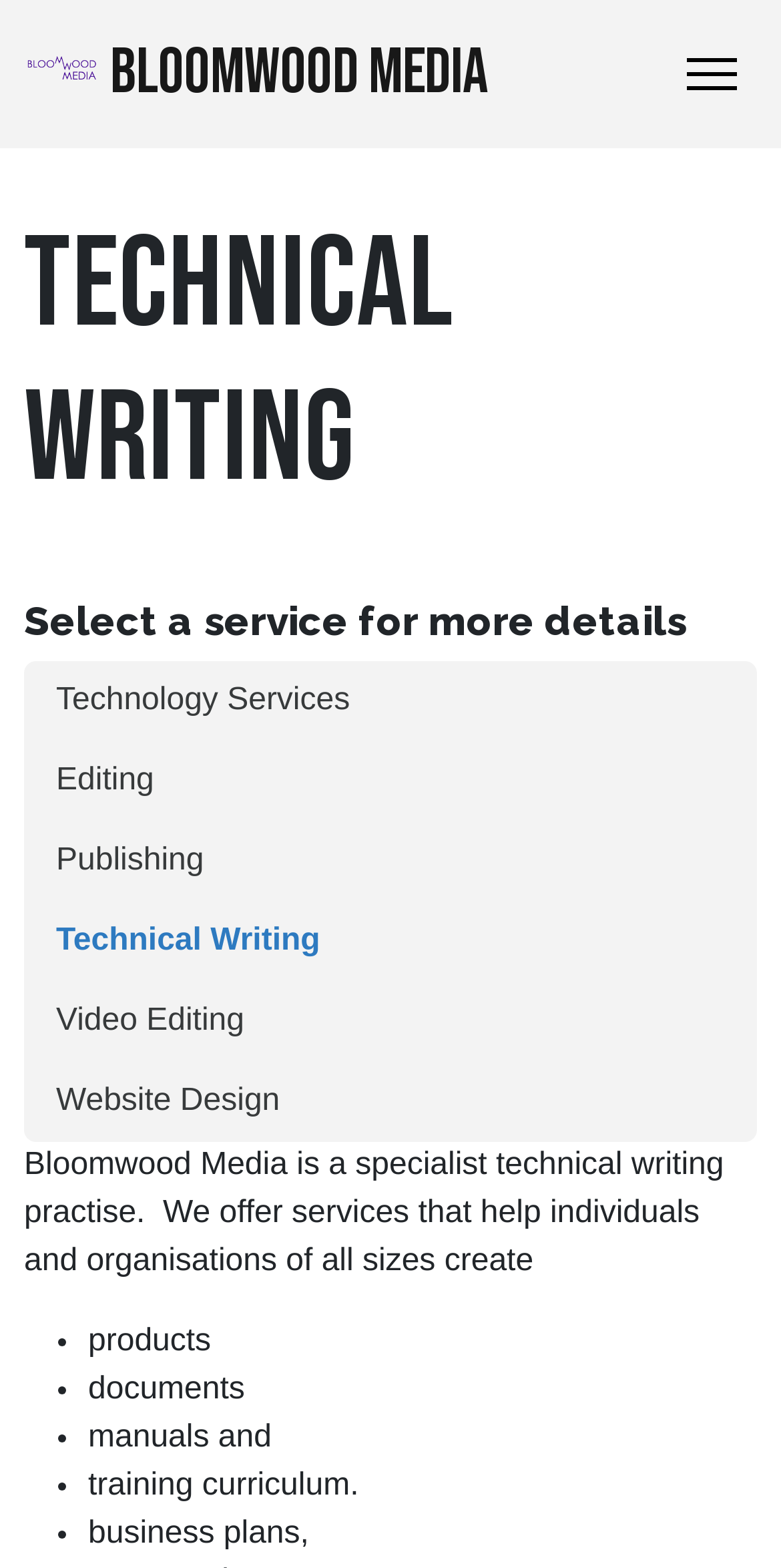Could you locate the bounding box coordinates for the section that should be clicked to accomplish this task: "View January 2022".

None